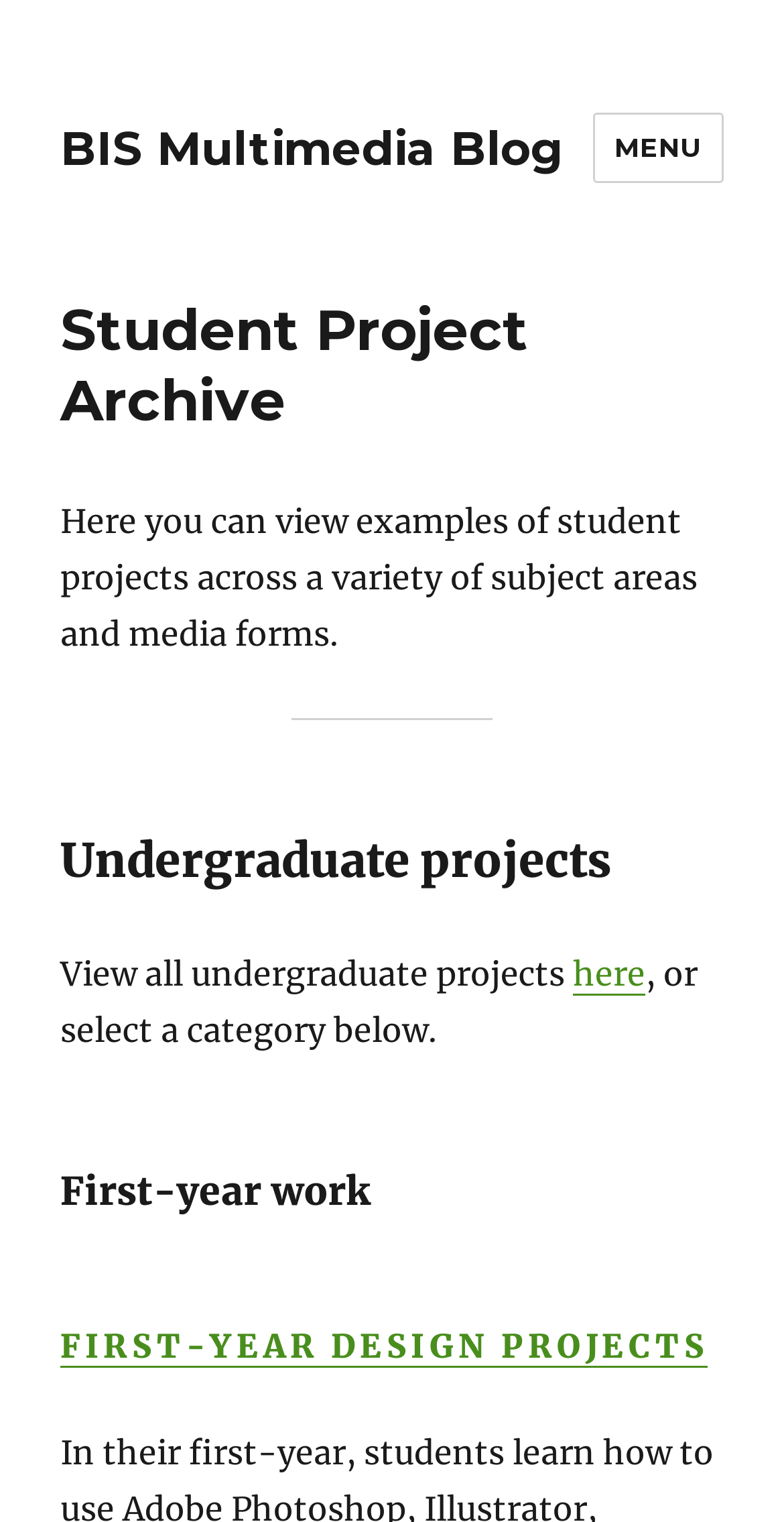Respond to the question below with a concise word or phrase:
How can I navigate the webpage?

Using the MENU button